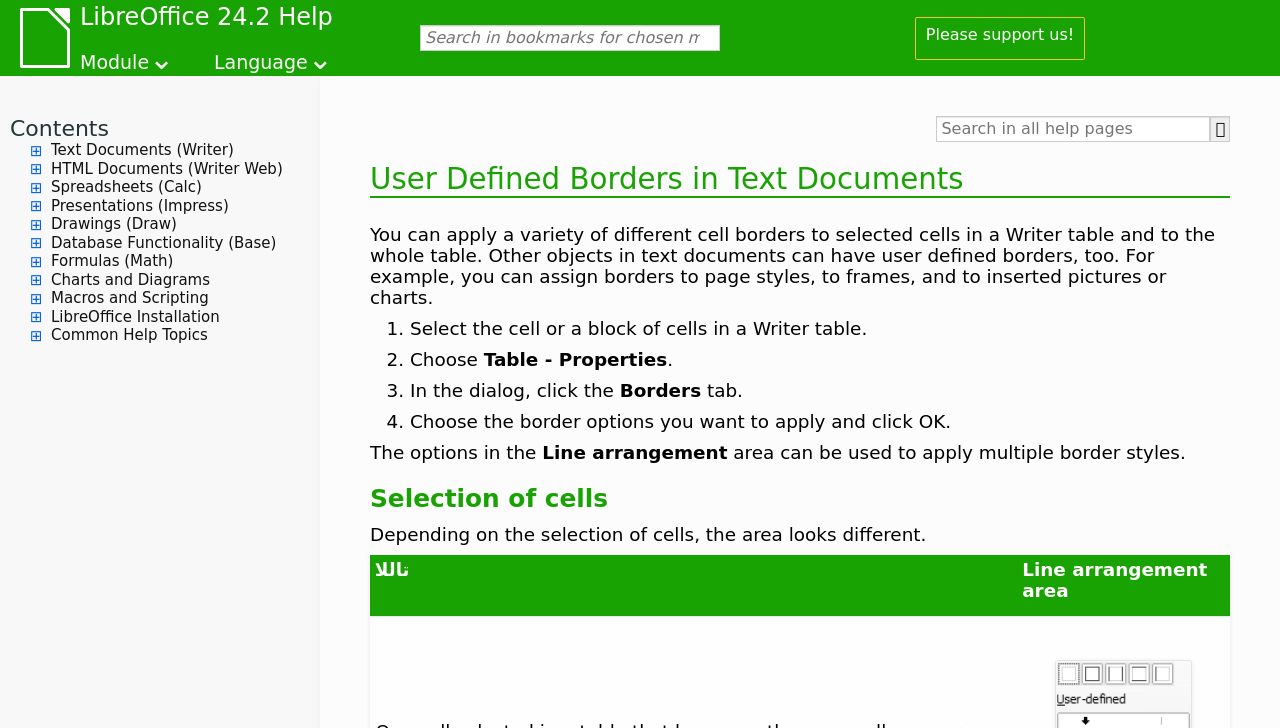Respond to the question below with a concise word or phrase:
What is the difference in the appearance of the area depending on the selection of cells?

It looks different